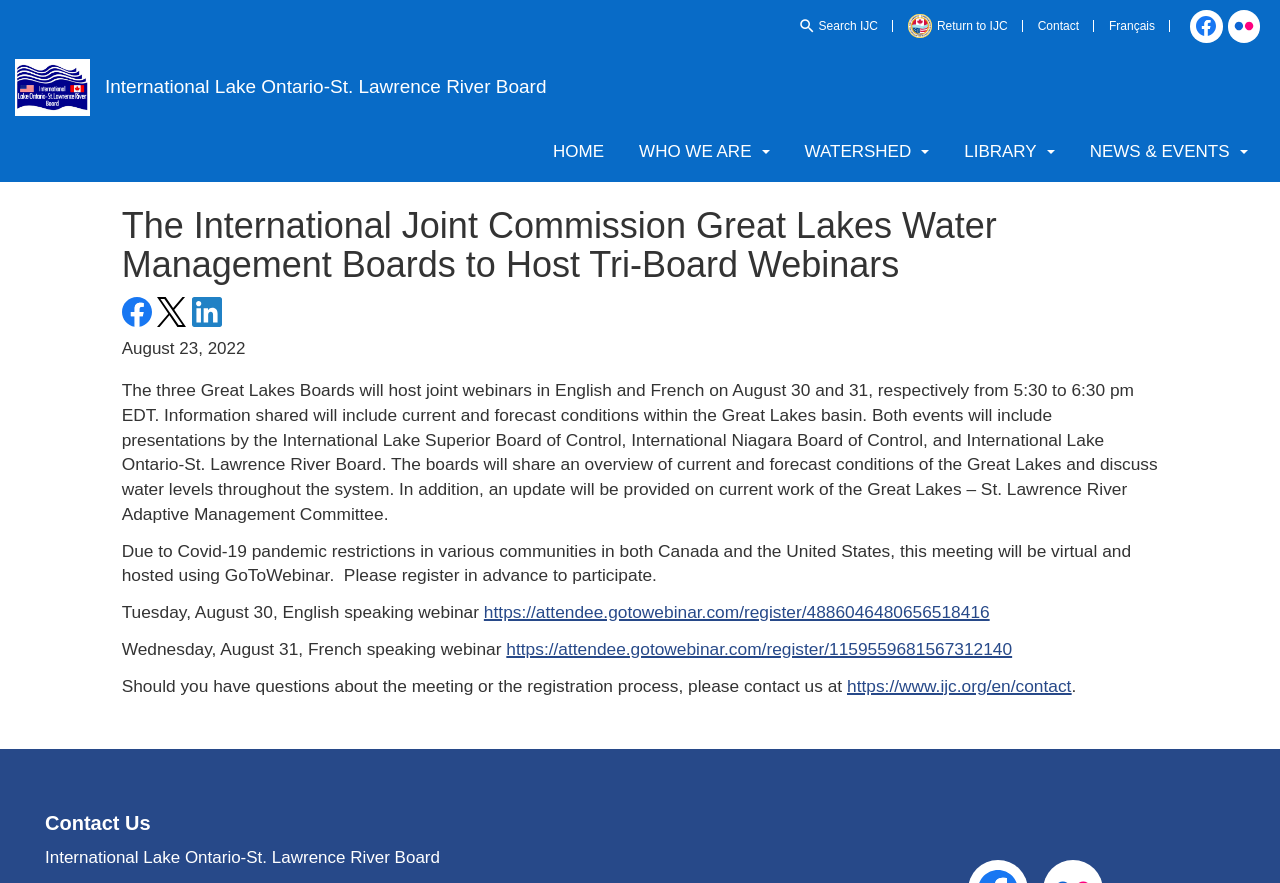Please identify the bounding box coordinates of the area that needs to be clicked to follow this instruction: "Register for French speaking webinar".

[0.396, 0.723, 0.791, 0.746]